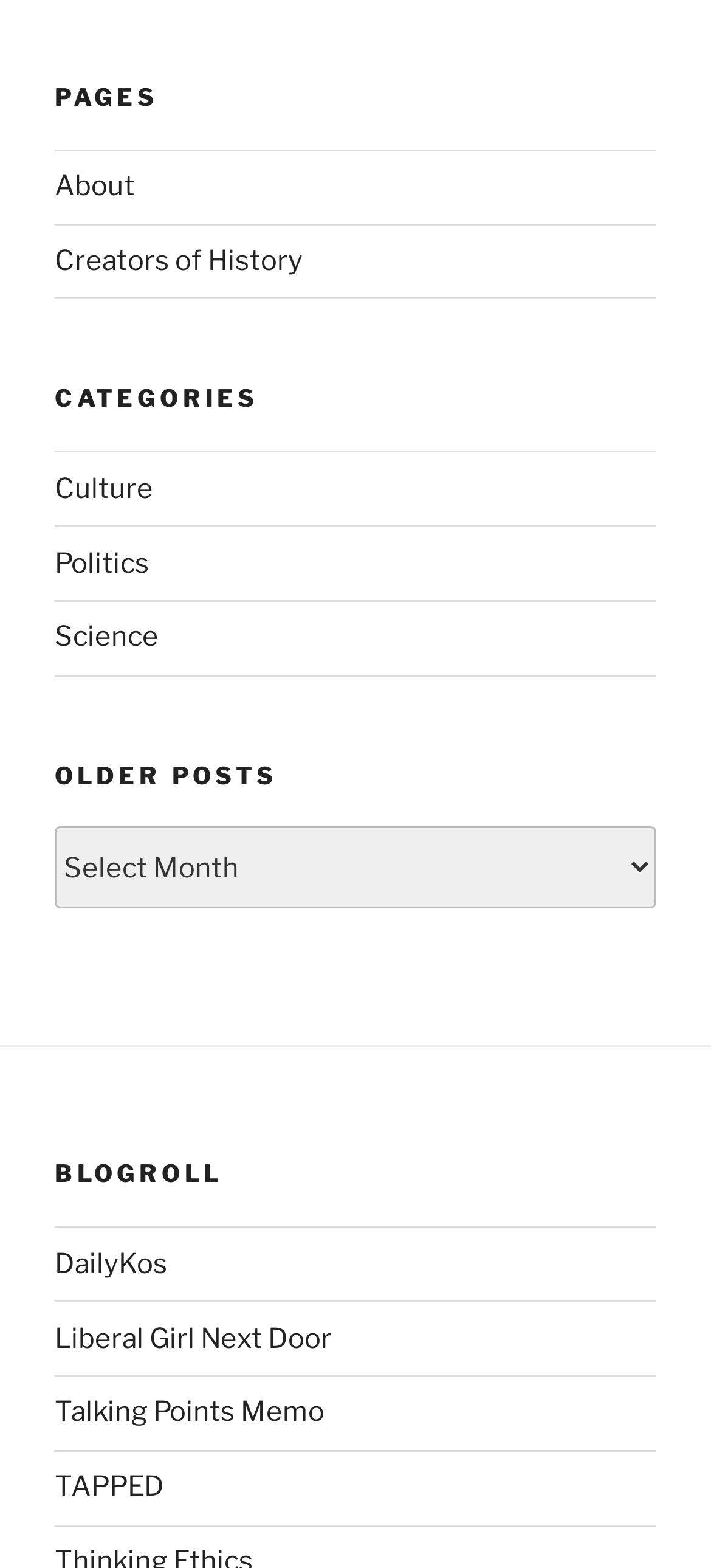Identify the bounding box coordinates of the element that should be clicked to fulfill this task: "go to About page". The coordinates should be provided as four float numbers between 0 and 1, i.e., [left, top, right, bottom].

[0.077, 0.108, 0.19, 0.129]